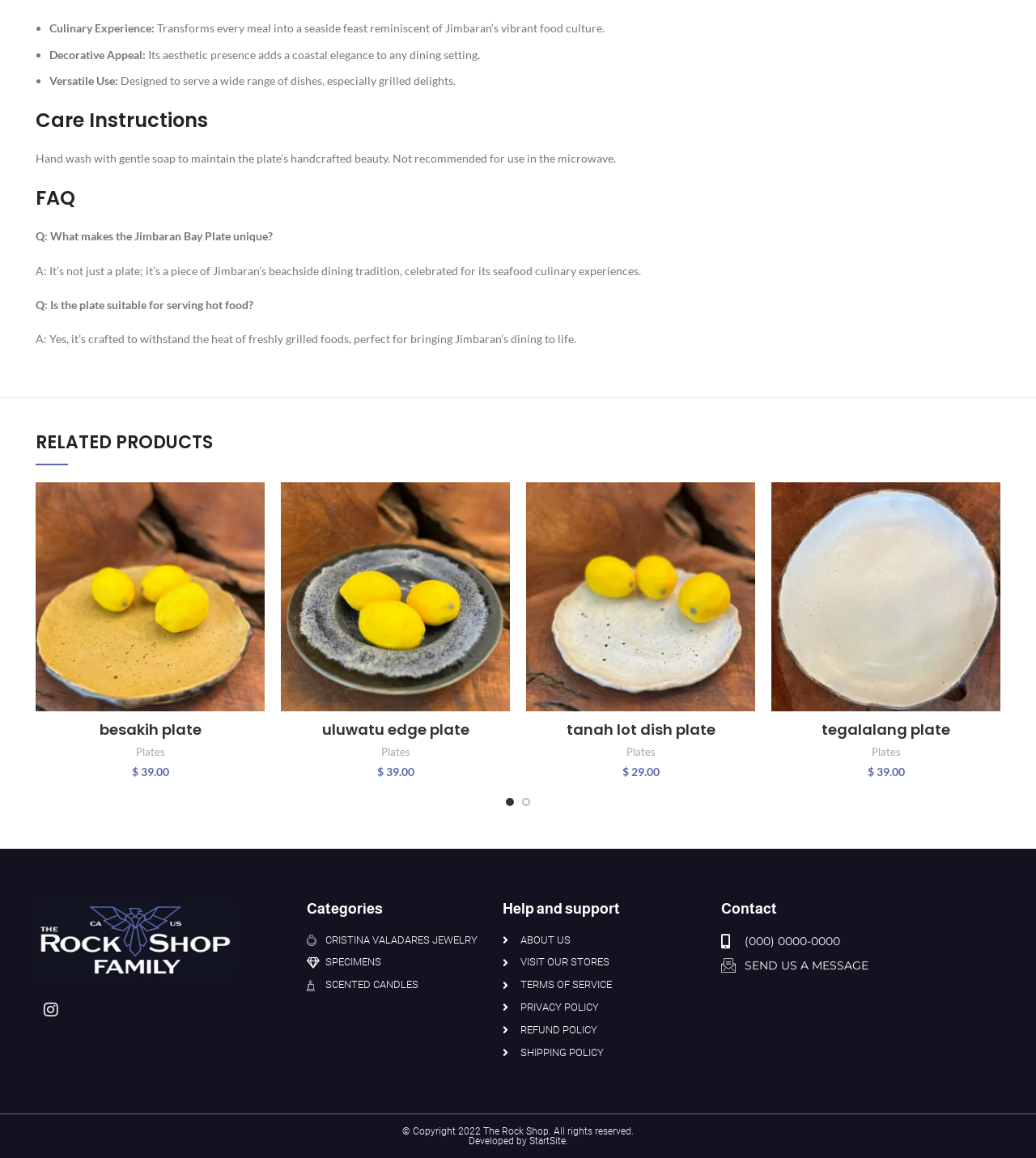Identify the bounding box coordinates of the element that should be clicked to fulfill this task: "Contact us via email". The coordinates should be provided as four float numbers between 0 and 1, i.e., [left, top, right, bottom].

None